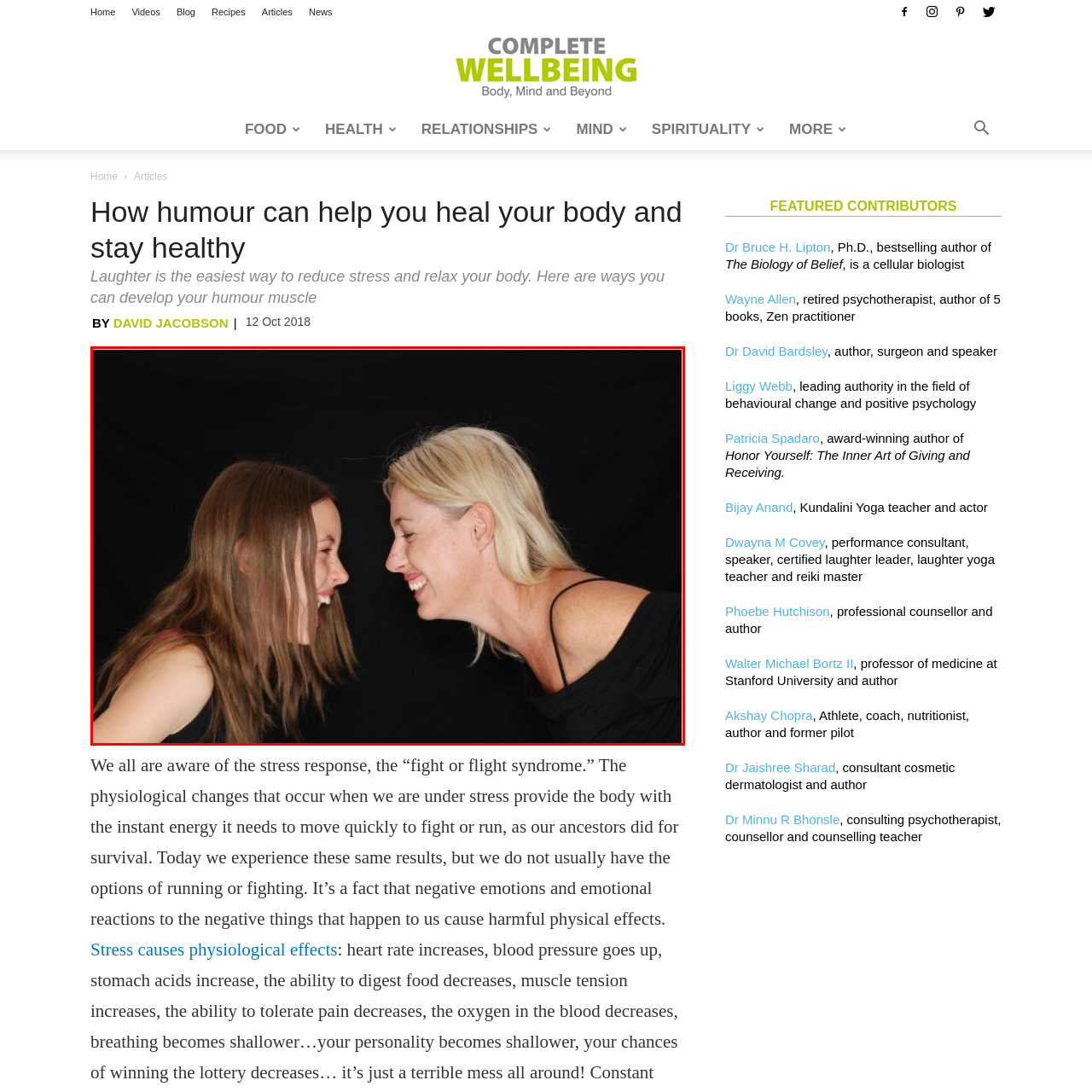What is the relationship between the two individuals in the image?
Pay attention to the image within the red bounding box and answer using just one word or a concise phrase.

Mother and daughter